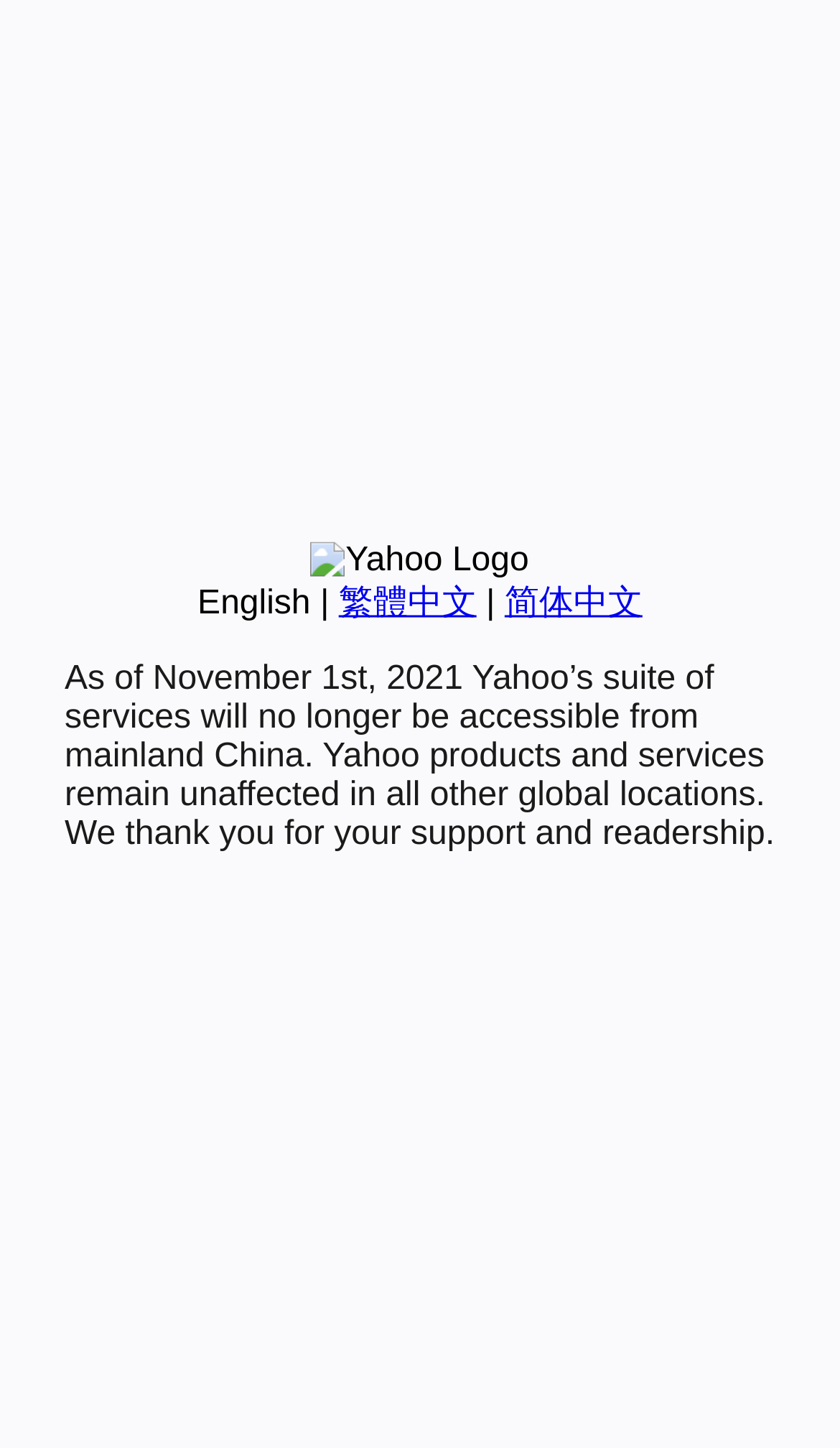Identify and provide the bounding box coordinates of the UI element described: "简体中文". The coordinates should be formatted as [left, top, right, bottom], with each number being a float between 0 and 1.

[0.601, 0.404, 0.765, 0.429]